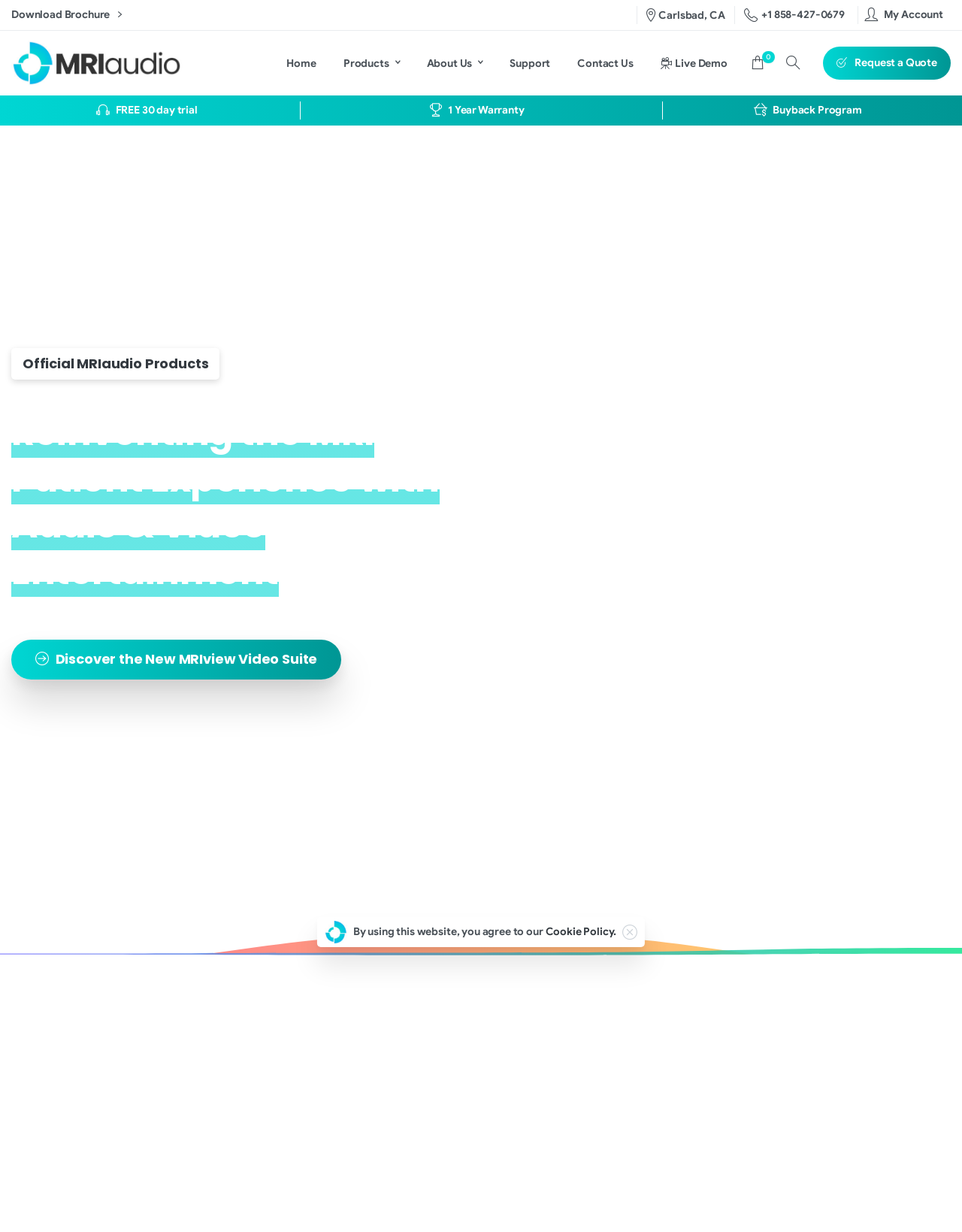Please identify the bounding box coordinates of the area that needs to be clicked to follow this instruction: "Call the phone number".

[0.774, 0.001, 0.878, 0.023]